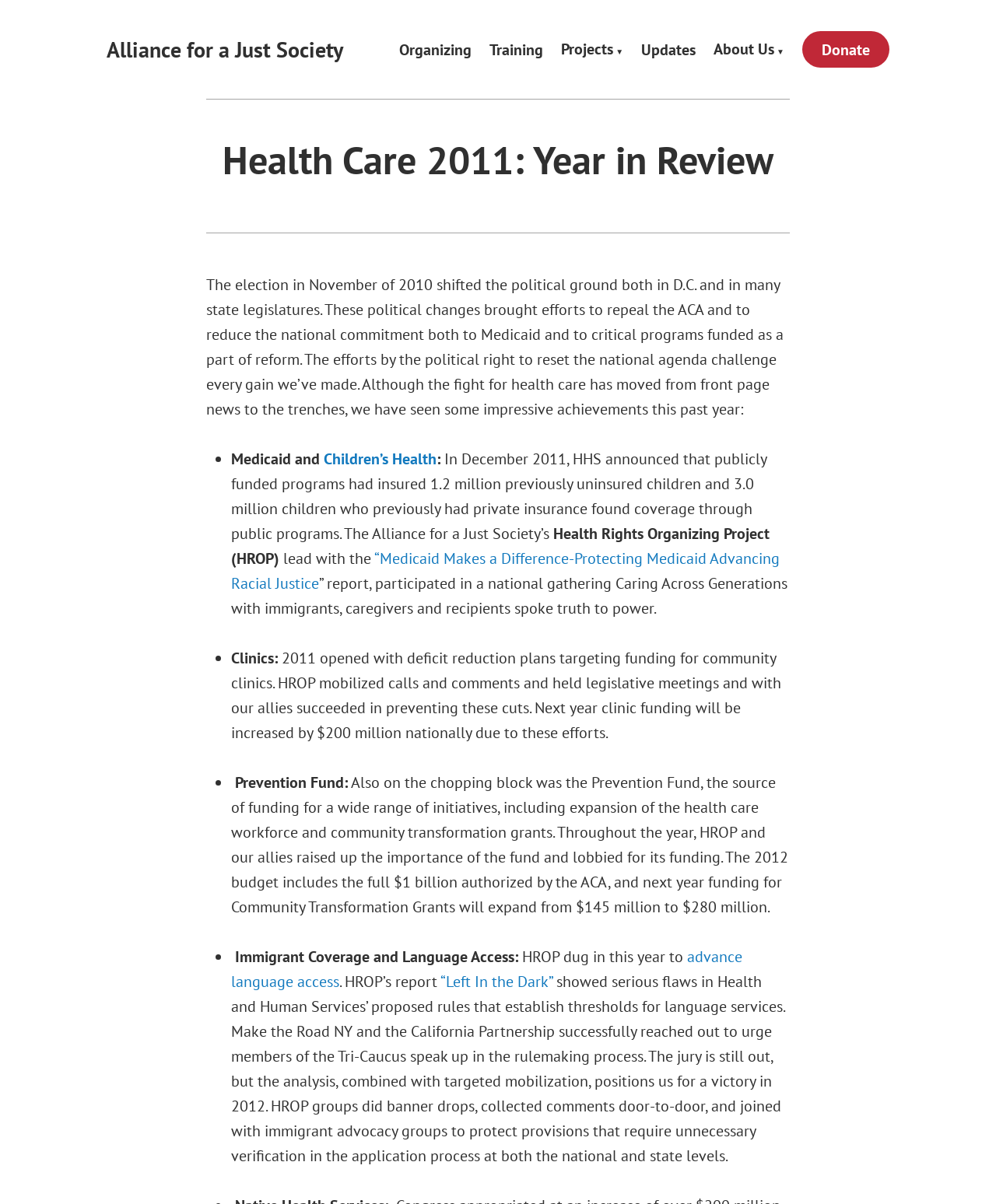Show the bounding box coordinates for the element that needs to be clicked to execute the following instruction: "Click on the '“Medicaid Makes a Difference-Protecting Medicaid Advancing Racial Justice” report link". Provide the coordinates in the form of four float numbers between 0 and 1, i.e., [left, top, right, bottom].

[0.232, 0.455, 0.783, 0.493]